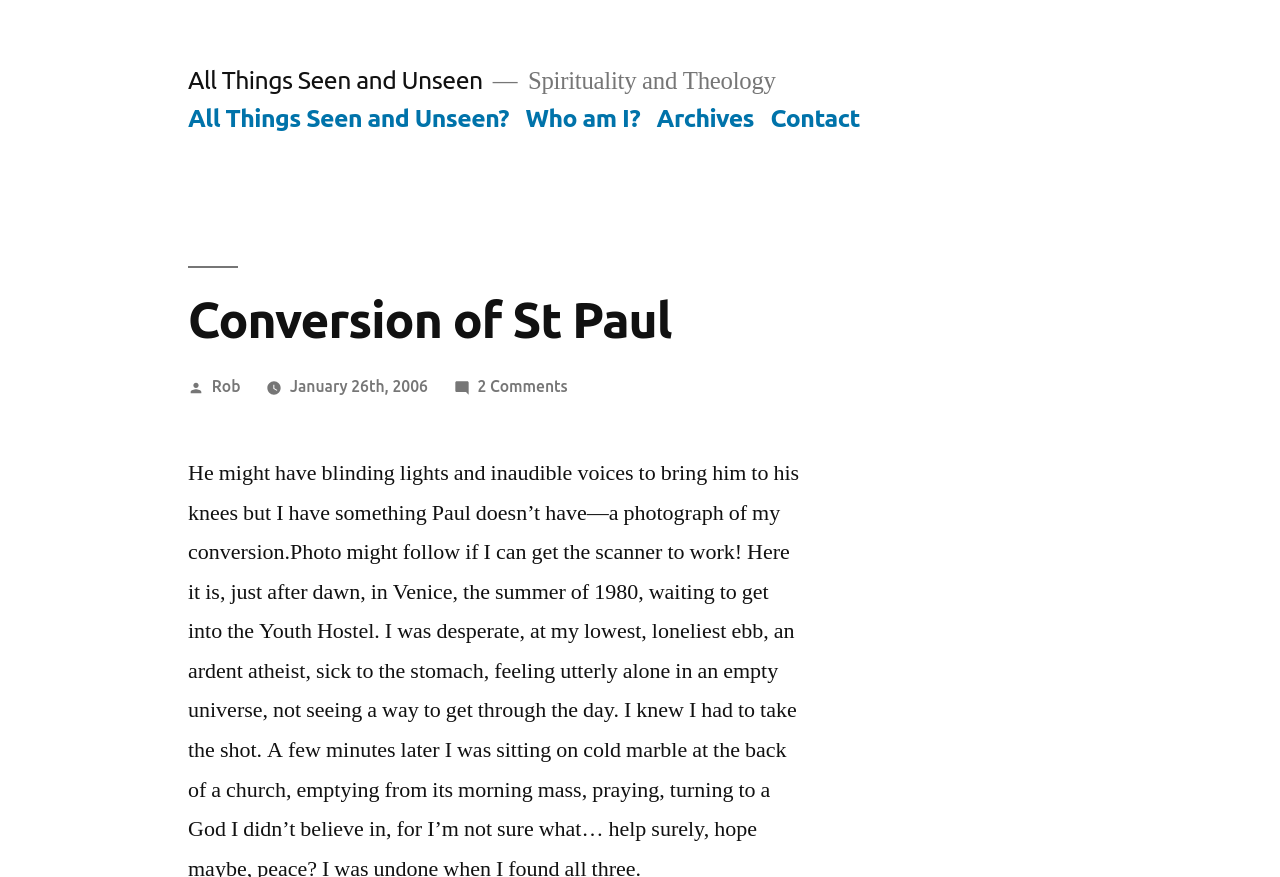Locate the headline of the webpage and generate its content.

Conversion of St Paul